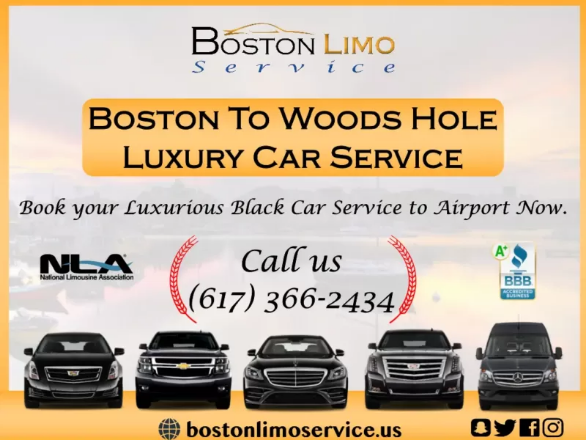Offer a detailed narrative of the scene depicted in the image.

The image prominently advertises the "Boston to Woods Hole Luxury Car Service," highlighting the convenience and comfort of their black car service for airport travel. Displayed at the top is the company's name, "Boston Limo Service," followed by a clear and bold title that specifies the service being offered. Beneath the title, a call to action encourages potential customers to book their luxurious service now. 

The visual features a lineup of various types of vehicles available for hire, showcasing the range of options suited for different preferences and group sizes. Logos representing awards and affiliations, such as the National Limousine Association, add credibility to the service. A clear, prominent phone number is displayed, inviting customers to call for more information or to make a reservation. Additionally, the website address is included, offering an easy way for users to reach out digitally. Overall, the design is modern and appealing, catering to individuals seeking reliable, high-end transportation.